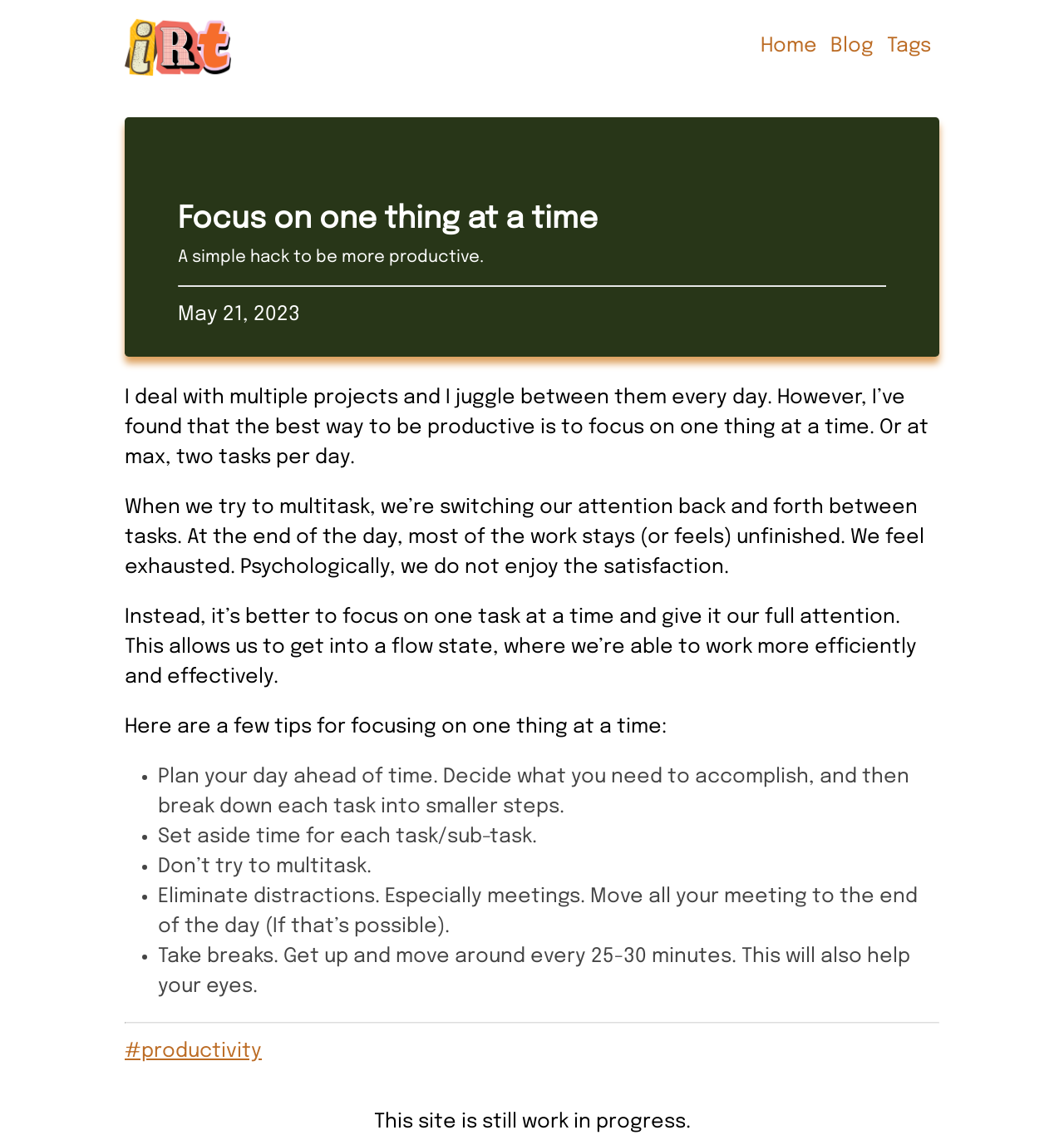Answer the question below with a single word or a brief phrase: 
What is the purpose of taking breaks?

To help eyes and move around